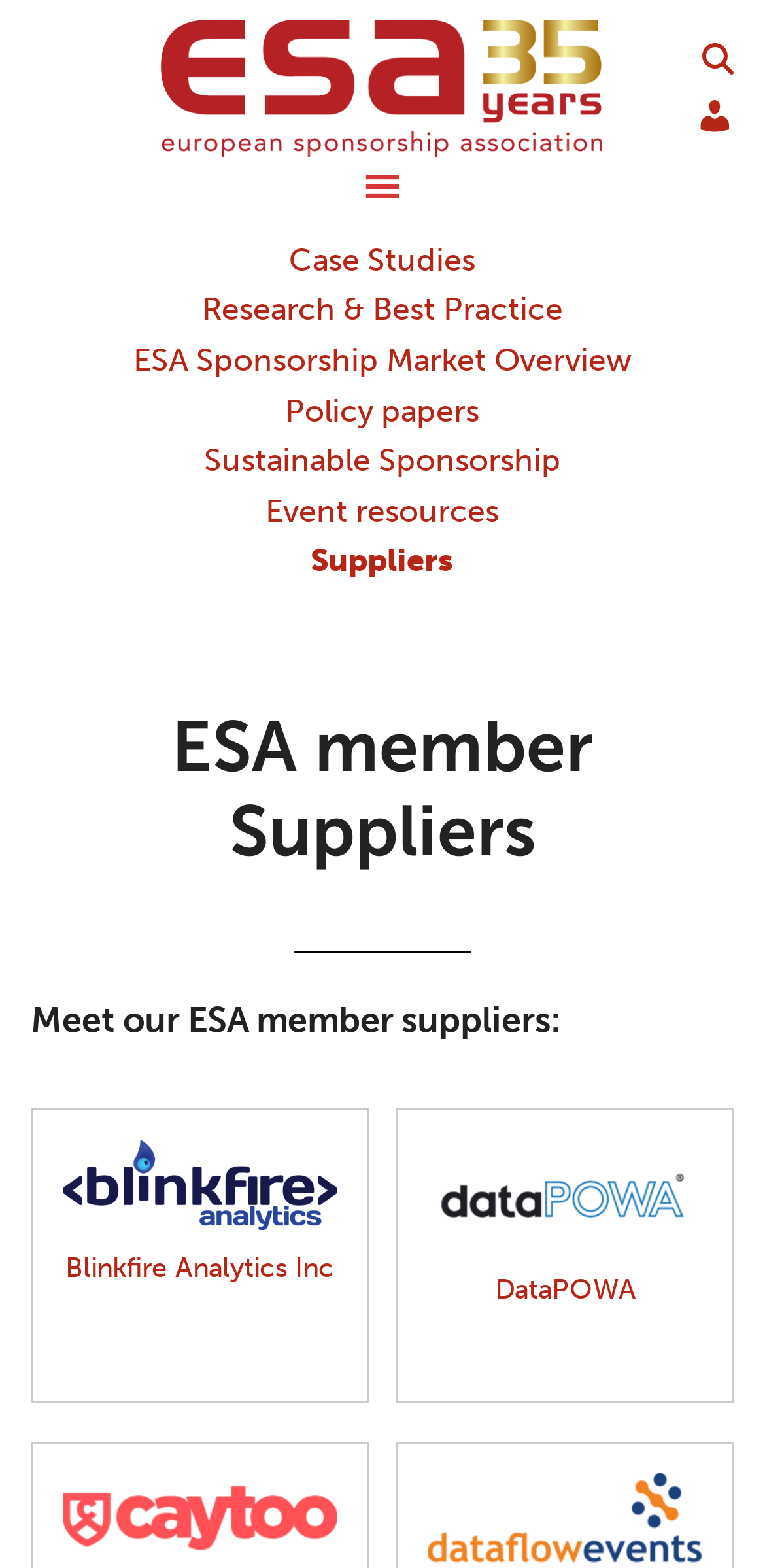Please determine the primary heading and provide its text.

ESA member Suppliers